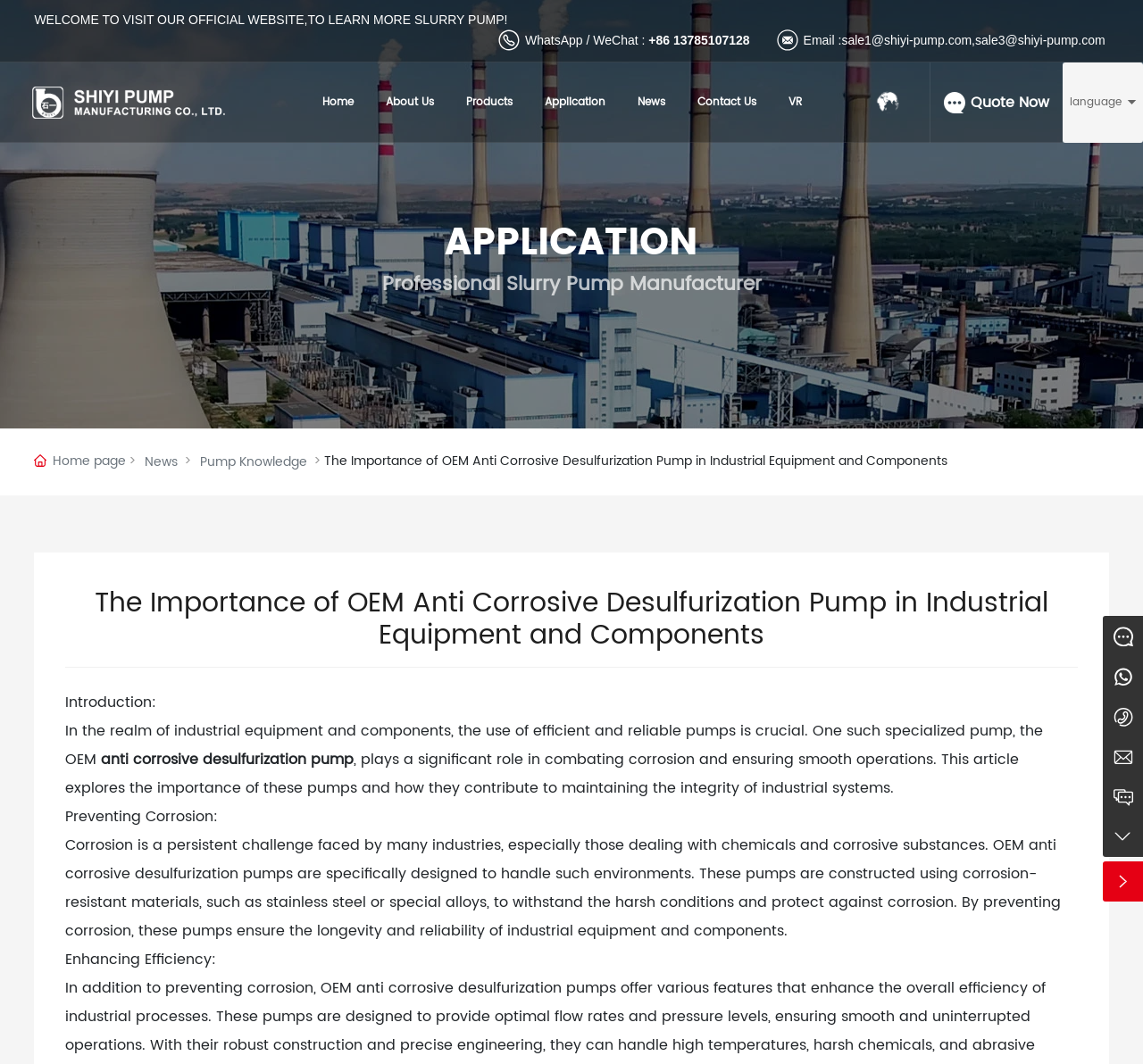Specify the bounding box coordinates of the element's area that should be clicked to execute the given instruction: "View applet version". The coordinates should be four float numbers between 0 and 1, i.e., [left, top, right, bottom].

None